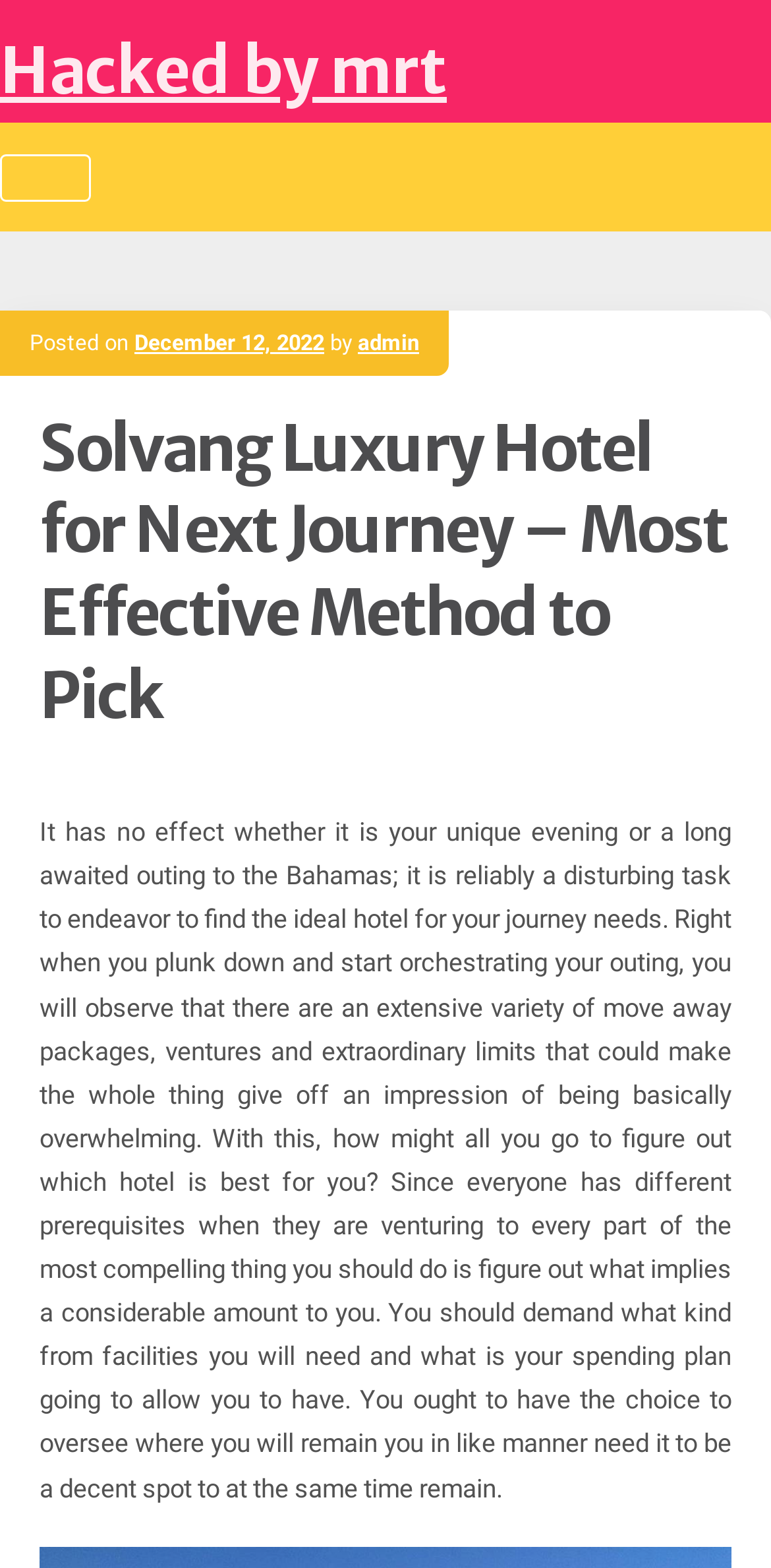Extract the top-level heading from the webpage and provide its text.

Solvang Luxury Hotel for Next Journey – Most Effective Method to Pick